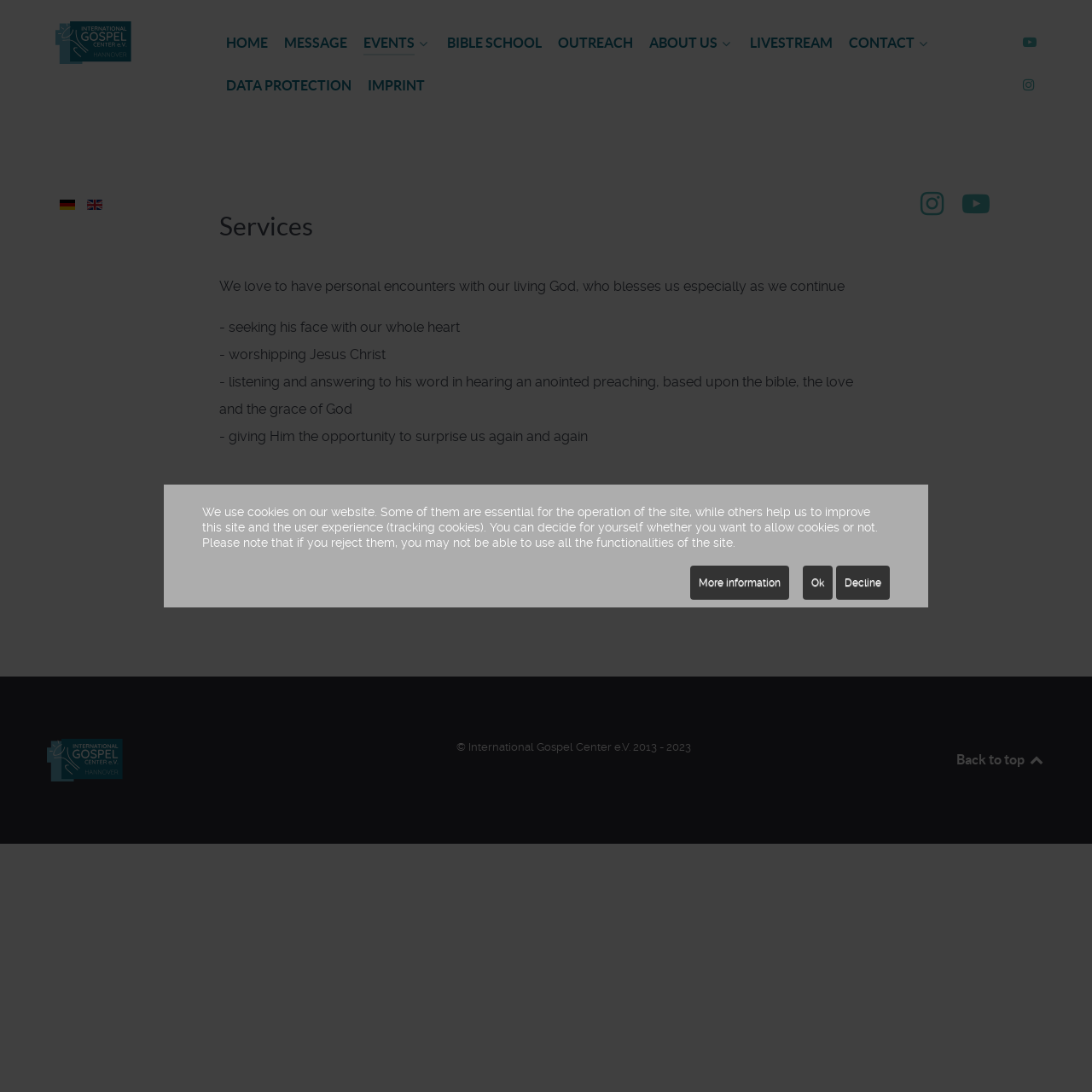What time do the Sunday services start?
Provide a detailed and extensive answer to the question.

I found this answer by looking at the StaticText element with text 'Our services start every Sunday at 11.00 am. Everybody is welcome! Services are in English and German.' This text is located in the main content area of the webpage, and it explicitly mentions the start time of the Sunday services.